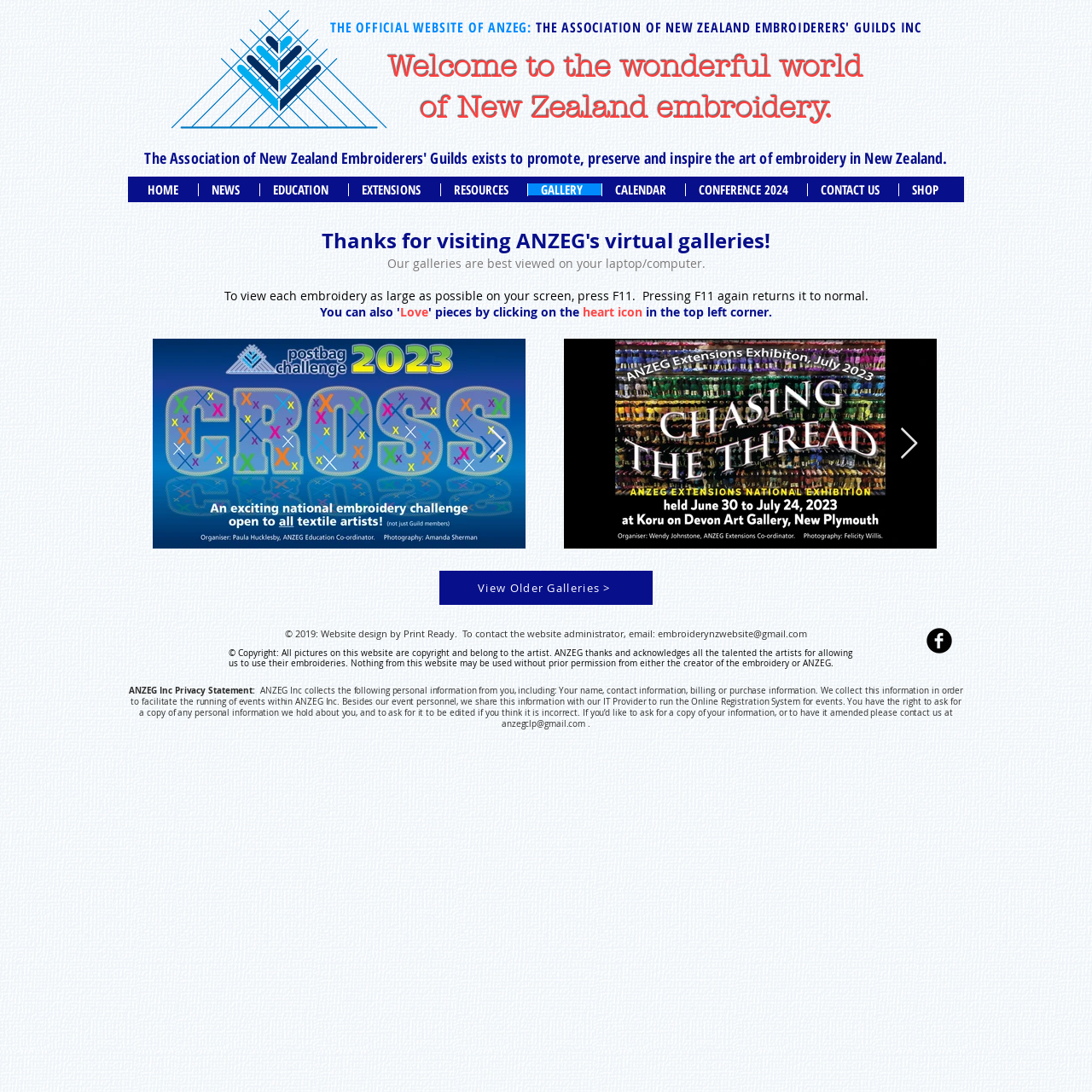Locate the bounding box of the user interface element based on this description: "aria-label="Next Item"".

[0.823, 0.391, 0.841, 0.421]